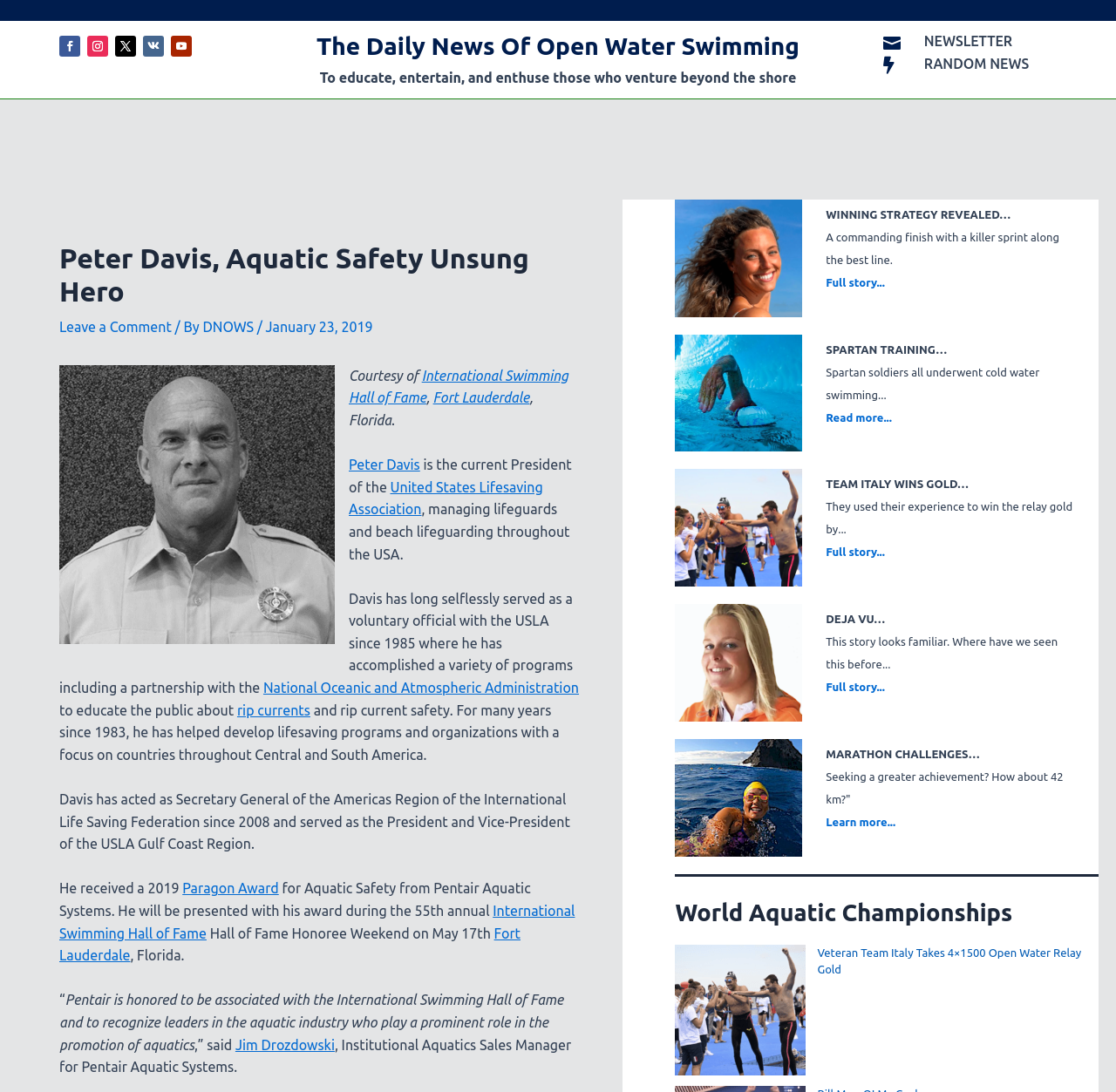Identify the bounding box coordinates for the element you need to click to achieve the following task: "Learn more about marathon challenges". Provide the bounding box coordinates as four float numbers between 0 and 1, in the form [left, top, right, bottom].

[0.74, 0.747, 0.803, 0.758]